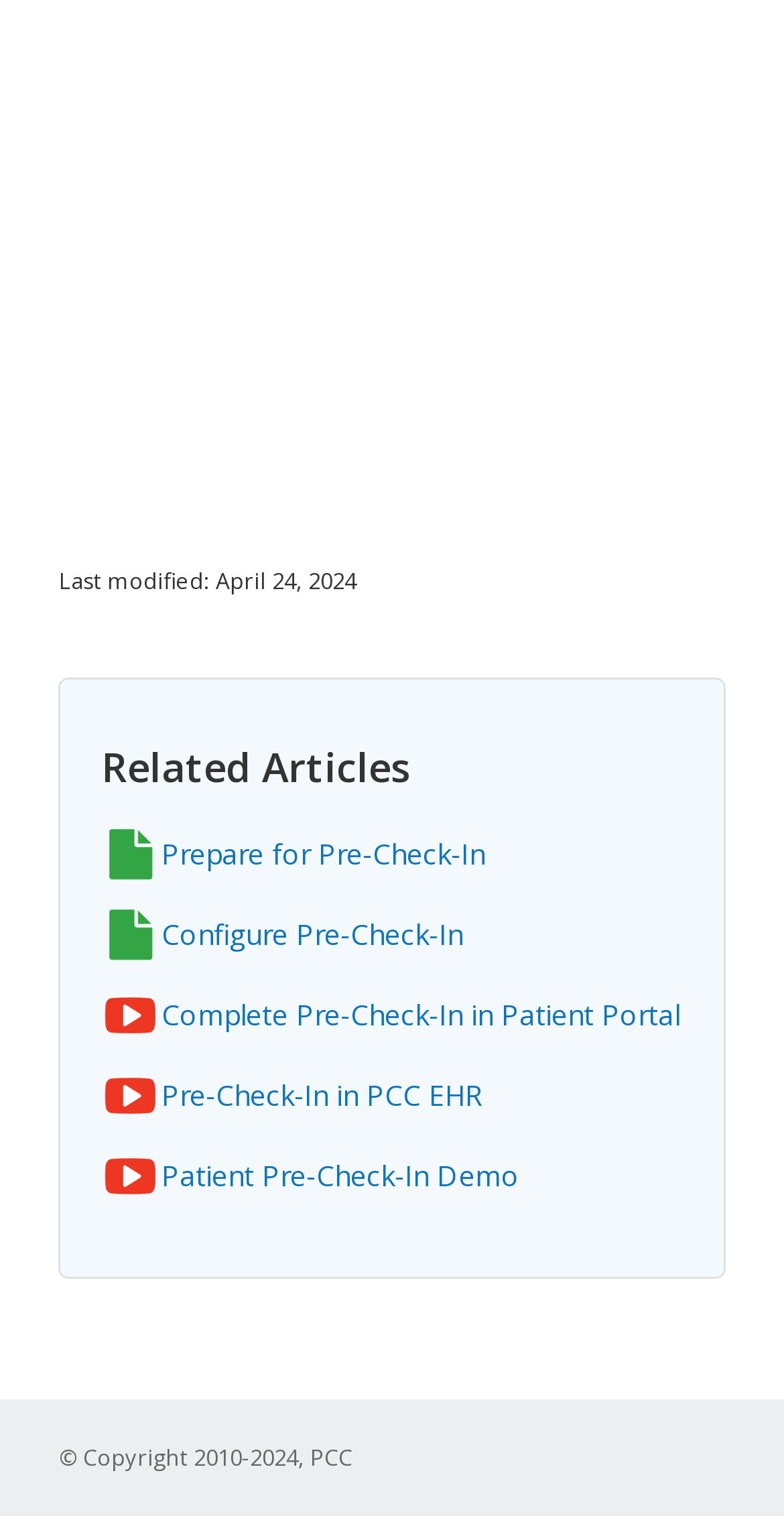Determine the bounding box coordinates for the UI element with the following description: "Complete Pre-Check-In in Patient Portal". The coordinates should be four float numbers between 0 and 1, represented as [left, top, right, bottom].

[0.206, 0.657, 0.867, 0.682]